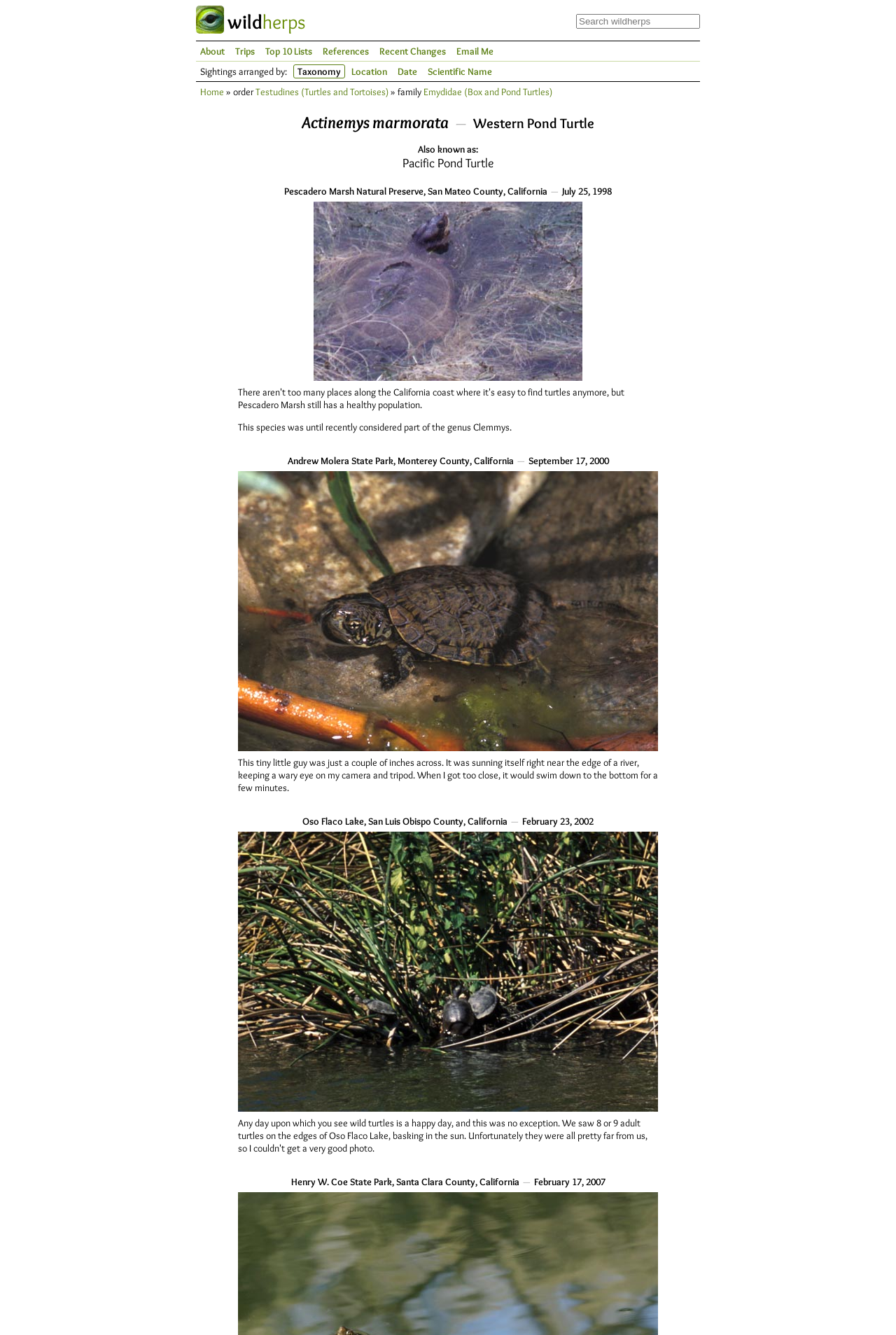What is the location of the third image of the Western Pond Turtle?
Refer to the screenshot and respond with a concise word or phrase.

Oso Flaco Lake, San Luis Obispo County, California